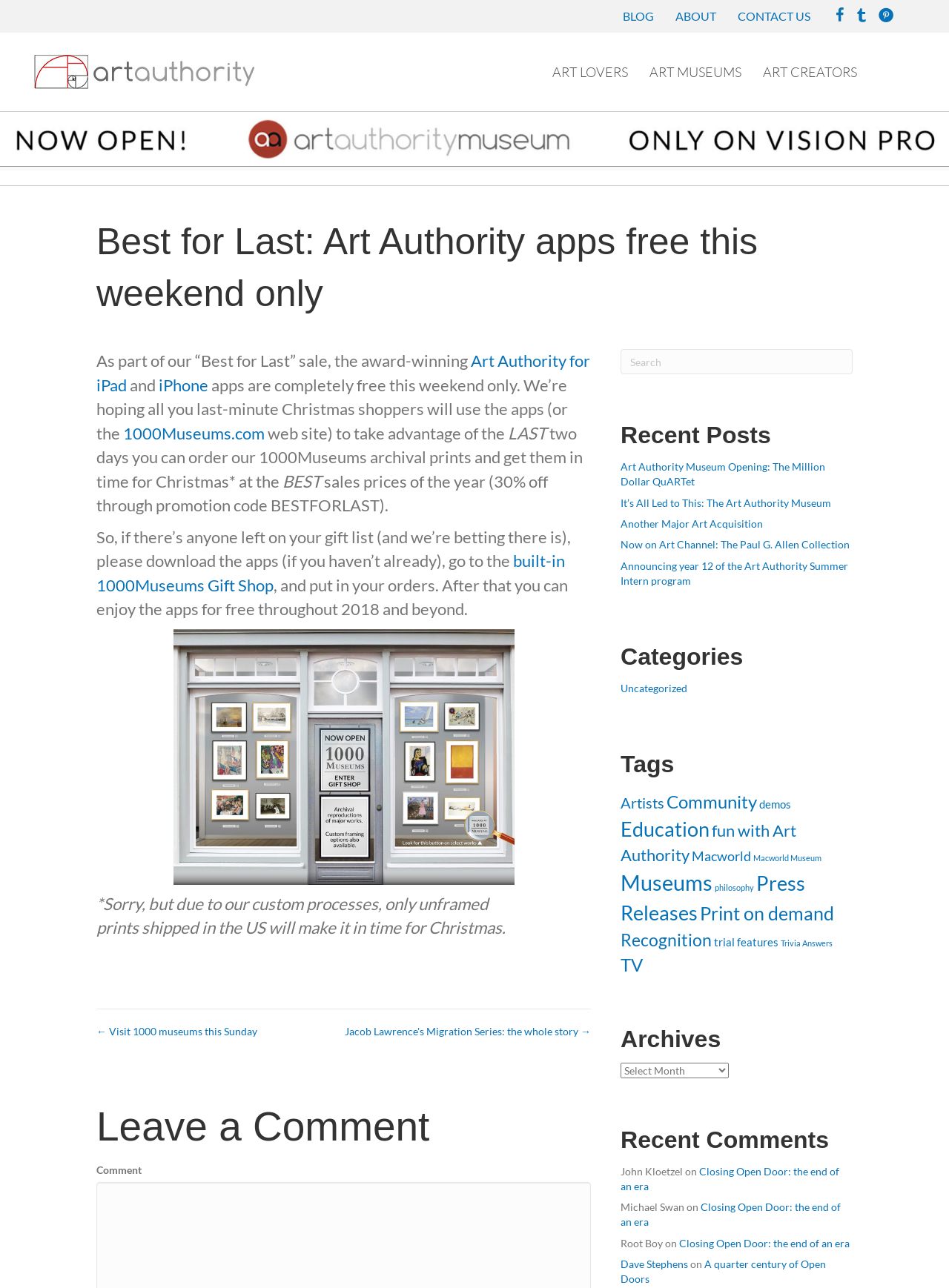Determine the bounding box coordinates of the element that should be clicked to execute the following command: "Search for something".

[0.654, 0.271, 0.898, 0.291]